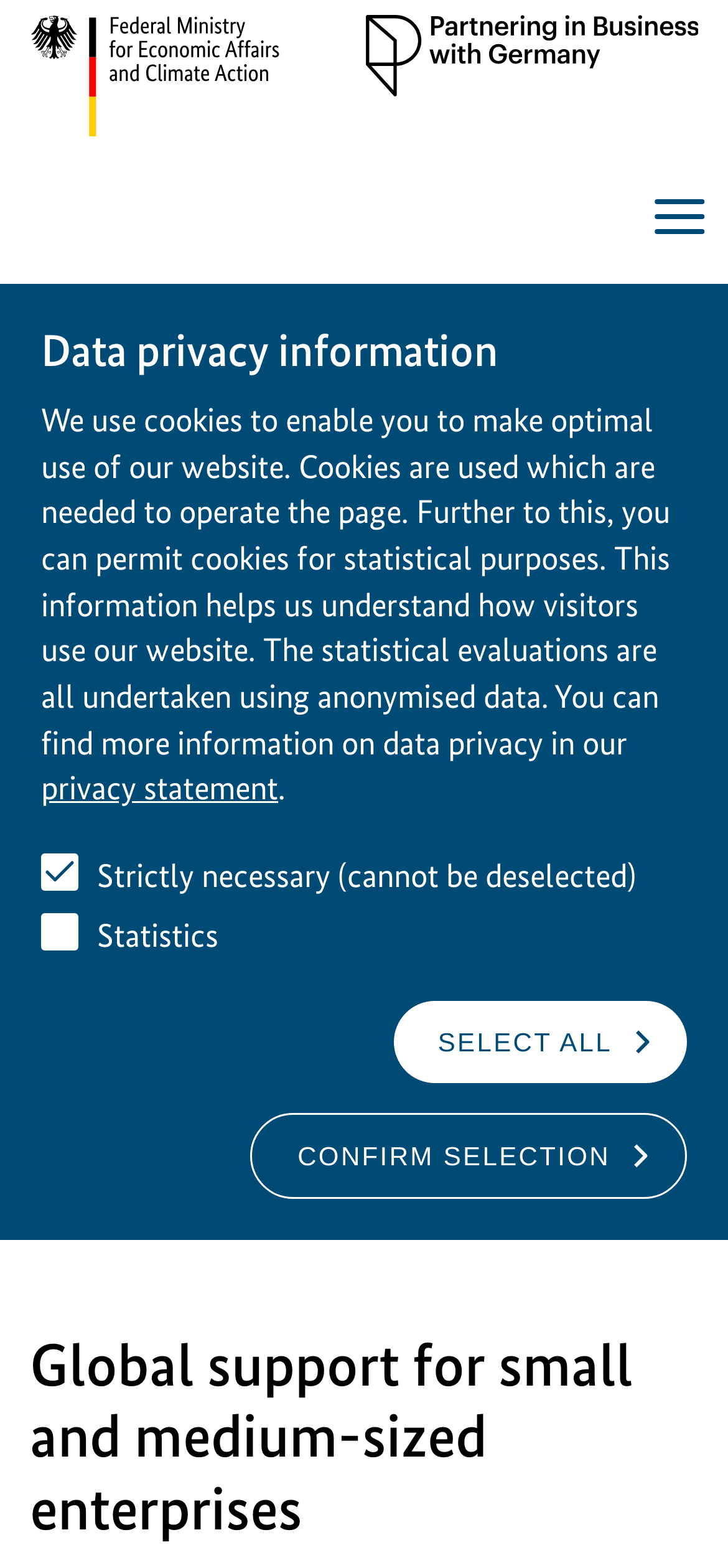Highlight the bounding box of the UI element that corresponds to this description: "parent_node: Statistics name="cookie_statistics" value="1"".

[0.067, 0.586, 0.1, 0.602]